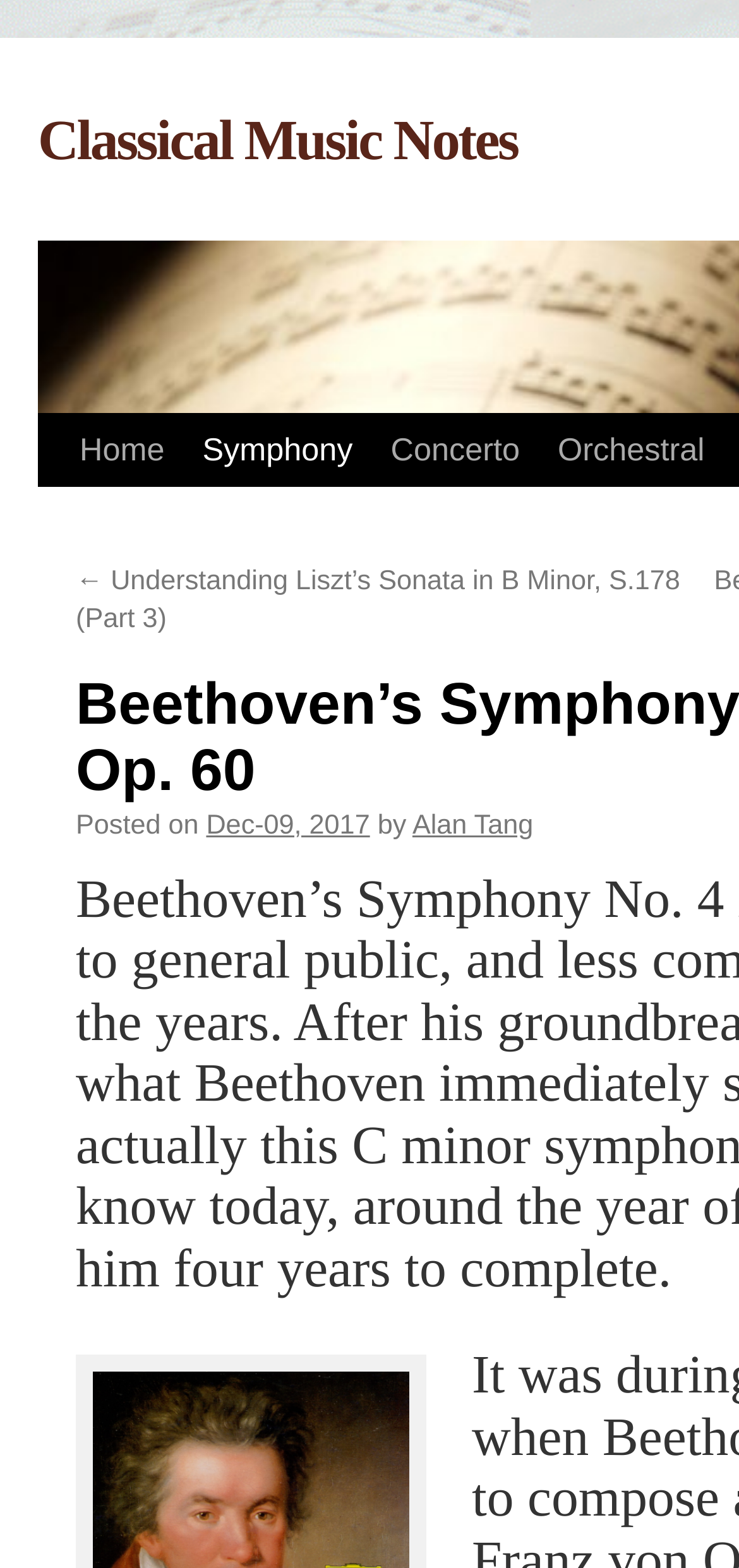Locate the bounding box coordinates of the element that should be clicked to execute the following instruction: "visit author's page".

[0.558, 0.517, 0.722, 0.536]